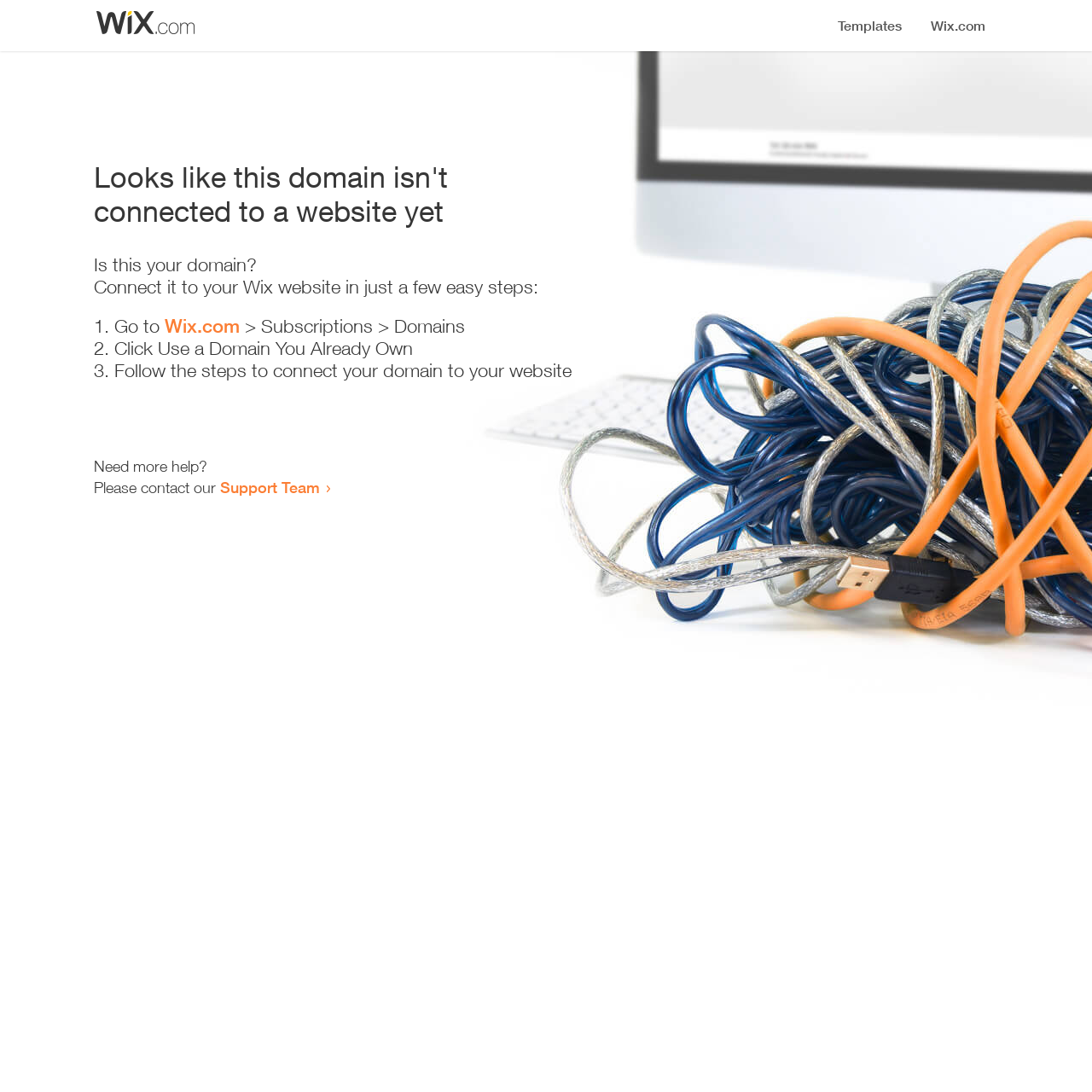Predict the bounding box of the UI element that fits this description: "Wix.com".

[0.151, 0.288, 0.22, 0.309]